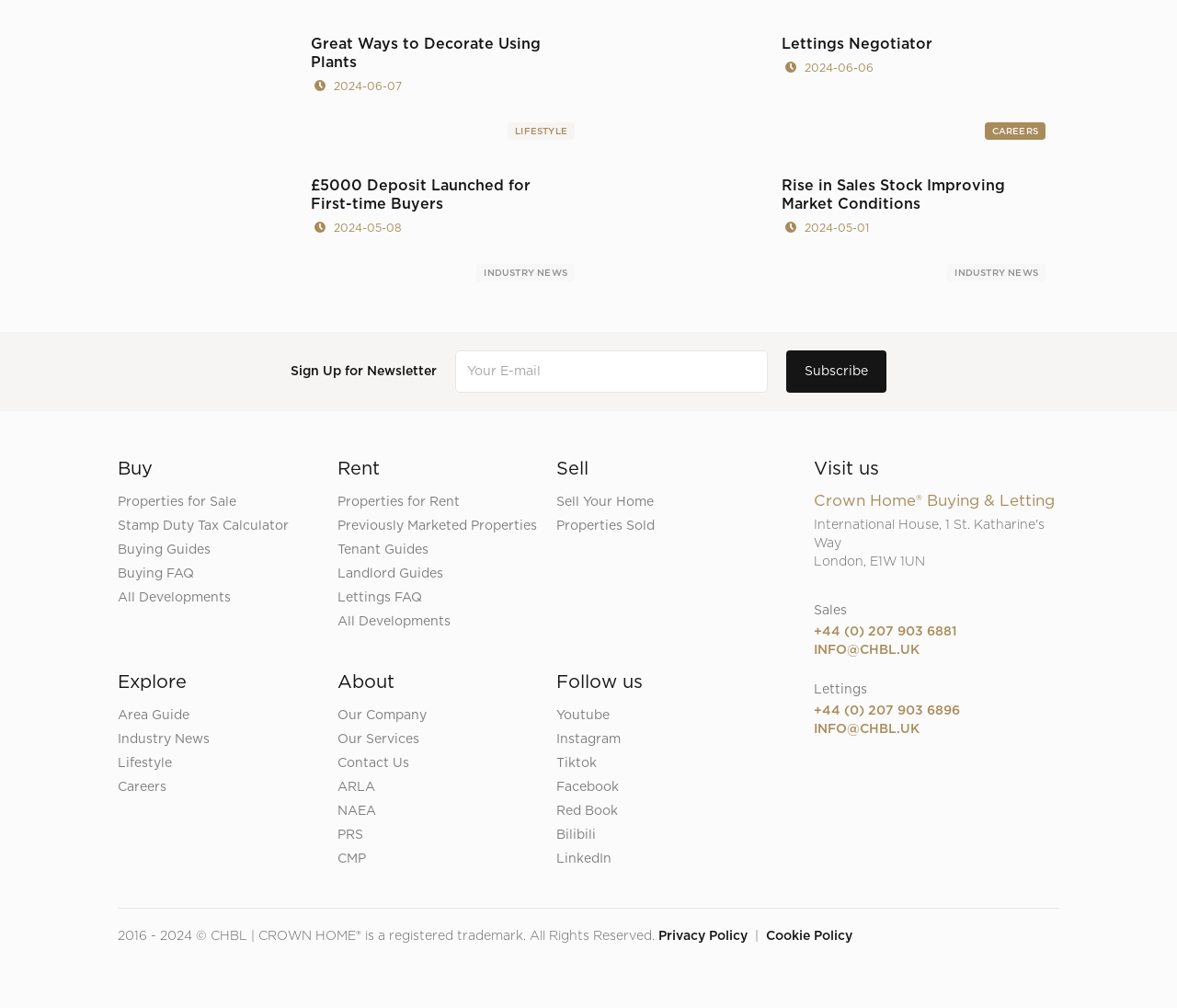Please answer the following query using a single word or phrase: 
What types of properties are available on this website?

Properties for sale and rent